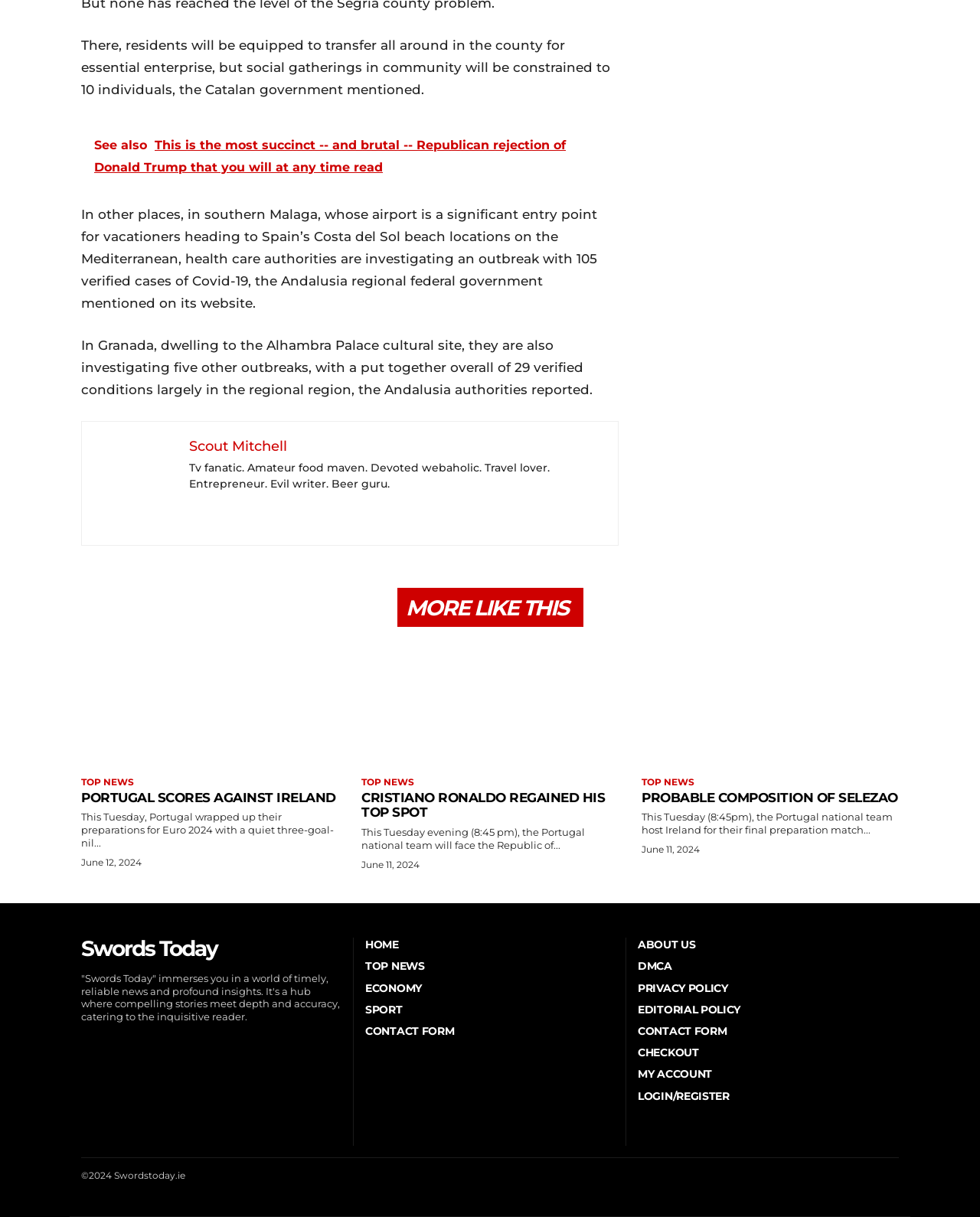Using the information from the screenshot, answer the following question thoroughly:
What is the date of the article with the content 'This Tuesday, Portugal wrapped up their preparations for Euro 2024 with a quiet three-goal-nil...'?

I found the date of the article by looking at the time element with the content 'June 12, 2024', which is located near the relevant article content.